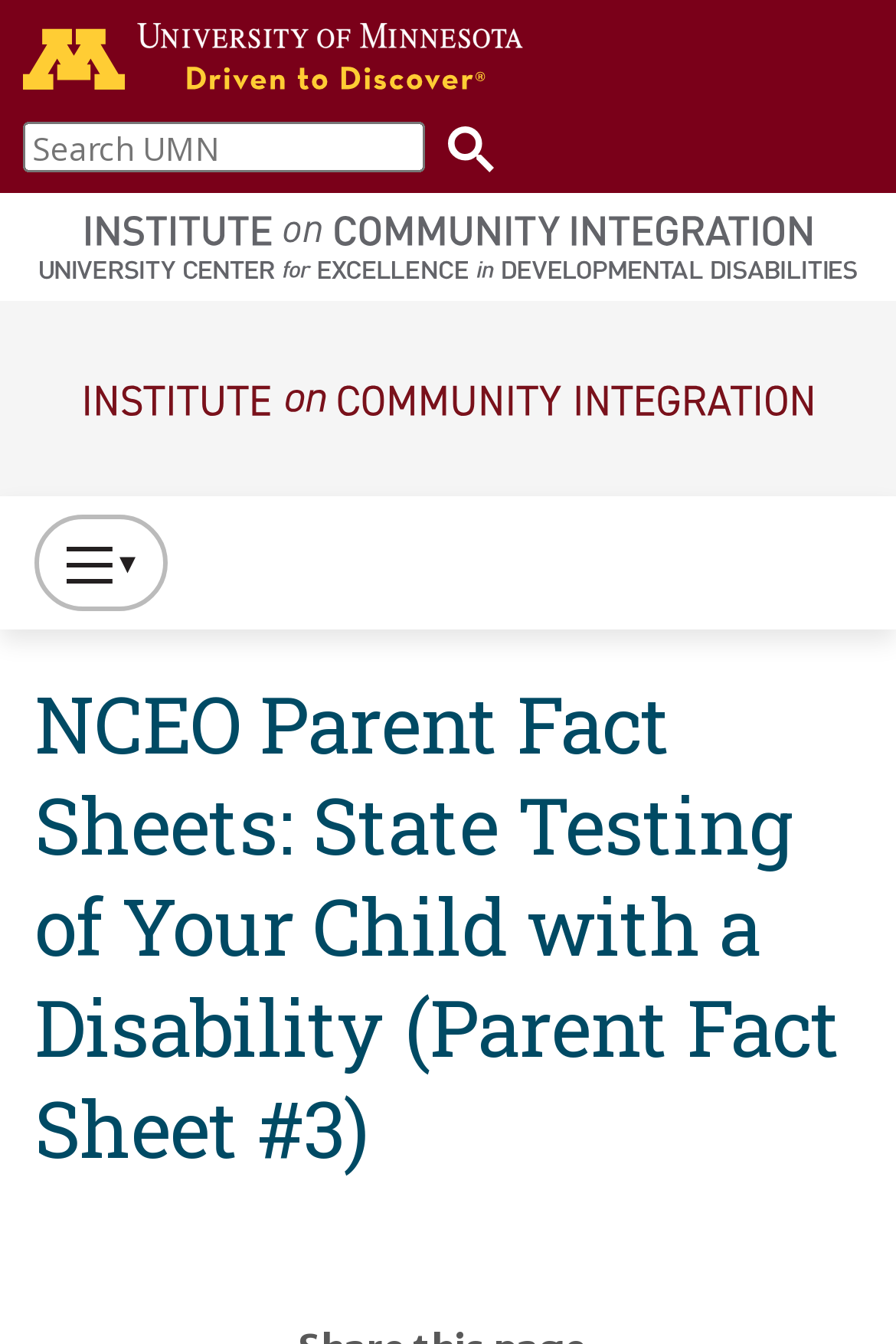What is the topic of the webpage?
Provide an in-depth answer to the question, covering all aspects.

I found the answer by looking at the heading of the webpage, which says 'NCEO Parent Fact Sheets: State Testing of Your Child with a Disability (Parent Fact Sheet #3)'. This suggests that the webpage is about state testing of children with disabilities.